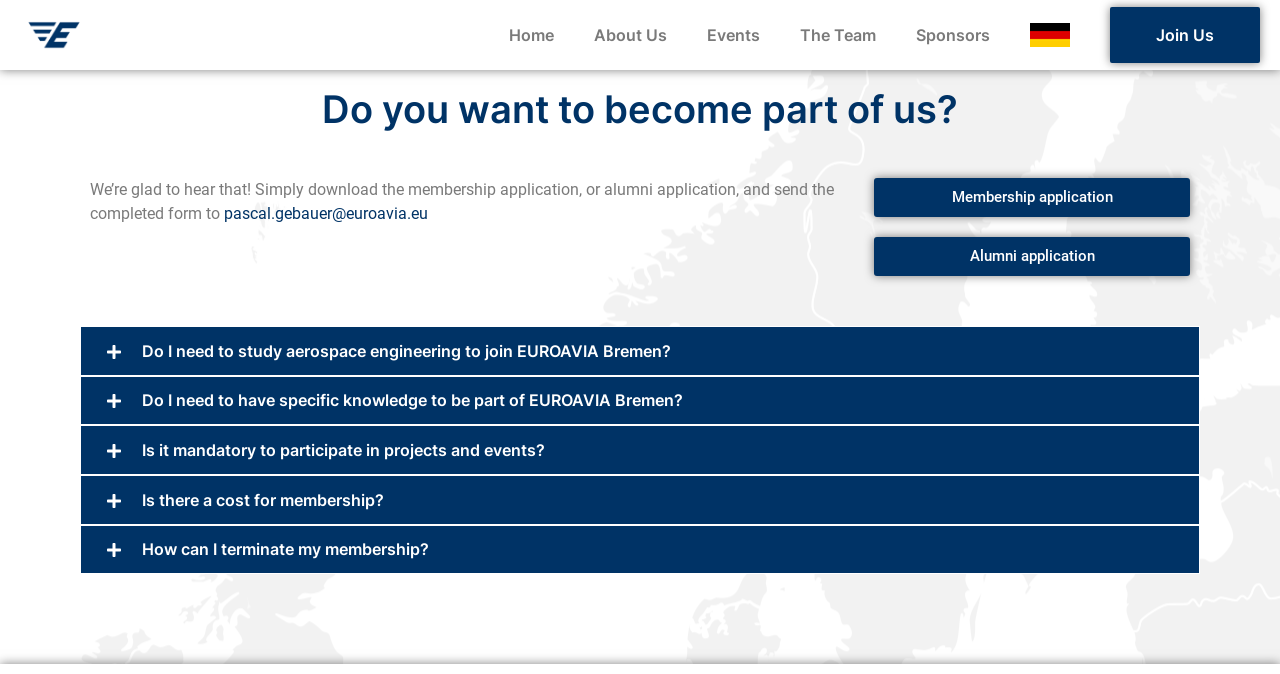Answer the question with a brief word or phrase:
What is the purpose of the membership application?

To join EUROAVIA Bremen